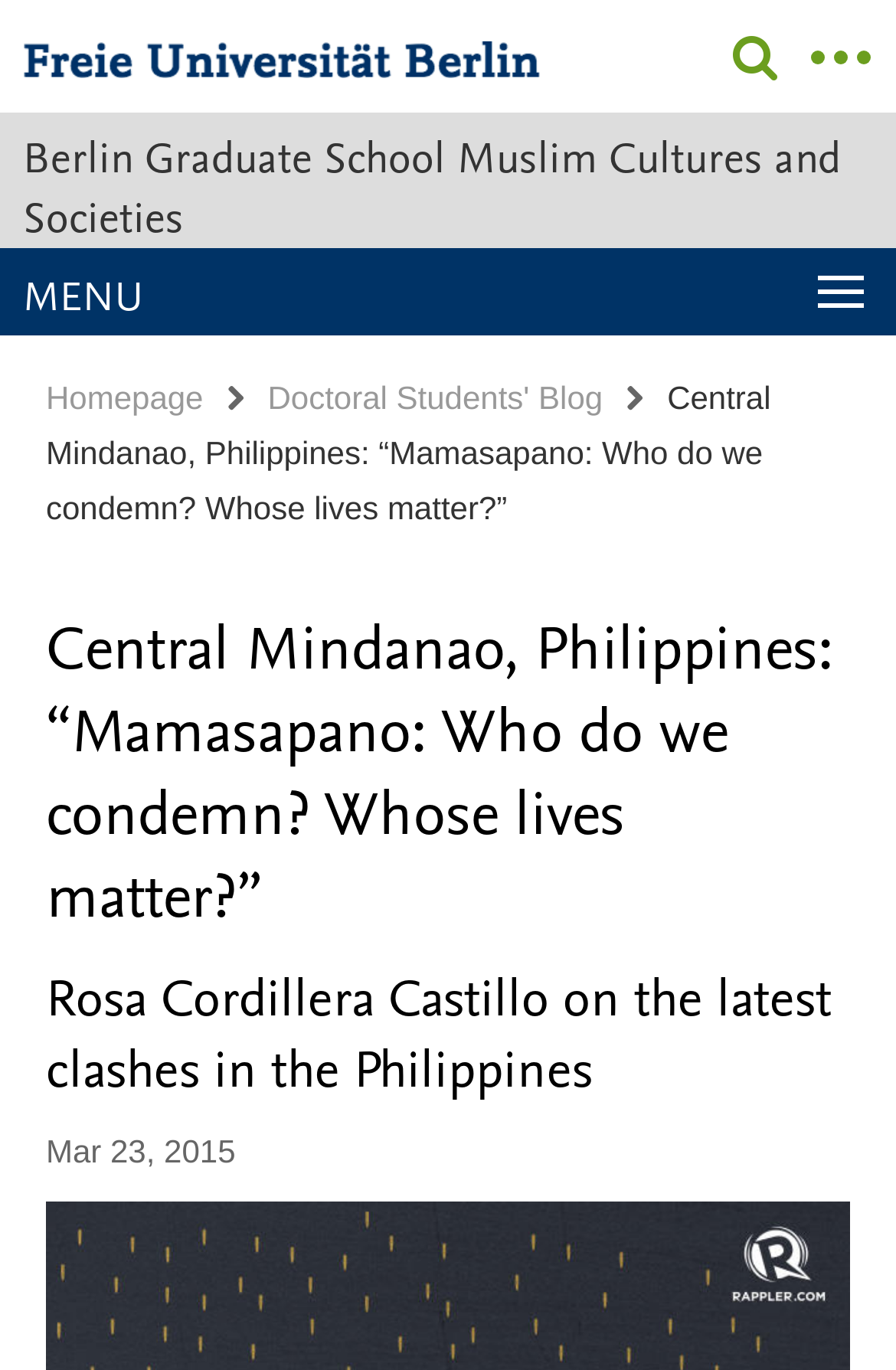Provide a brief response to the question using a single word or phrase: 
What is the name of the graduate school?

Berlin Graduate School